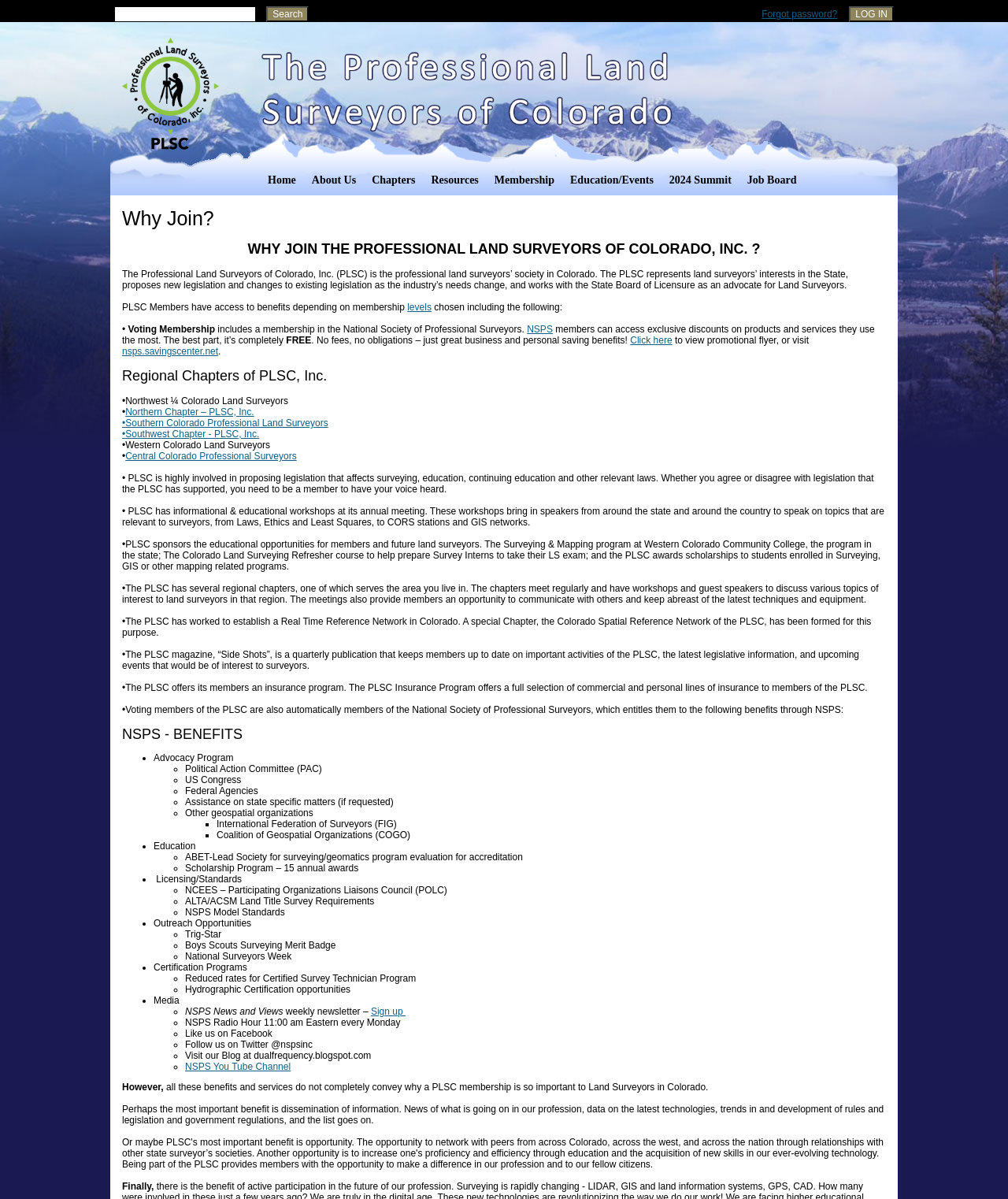Based on the element description: "Southwest Chapter - PLSC, Inc.", identify the UI element and provide its bounding box coordinates. Use four float numbers between 0 and 1, [left, top, right, bottom].

[0.124, 0.357, 0.257, 0.367]